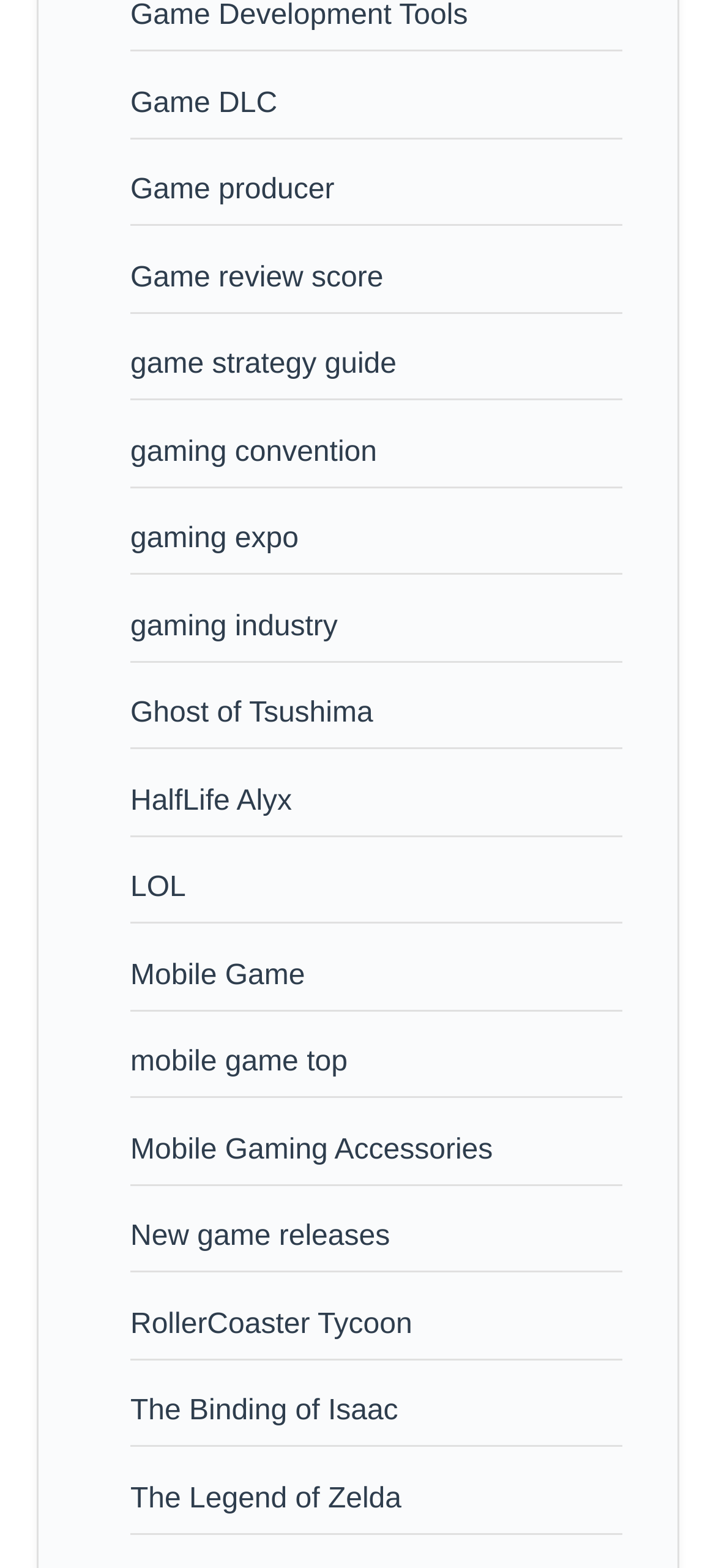Use a single word or phrase to answer the question:
How many mobile game-related links are there?

3